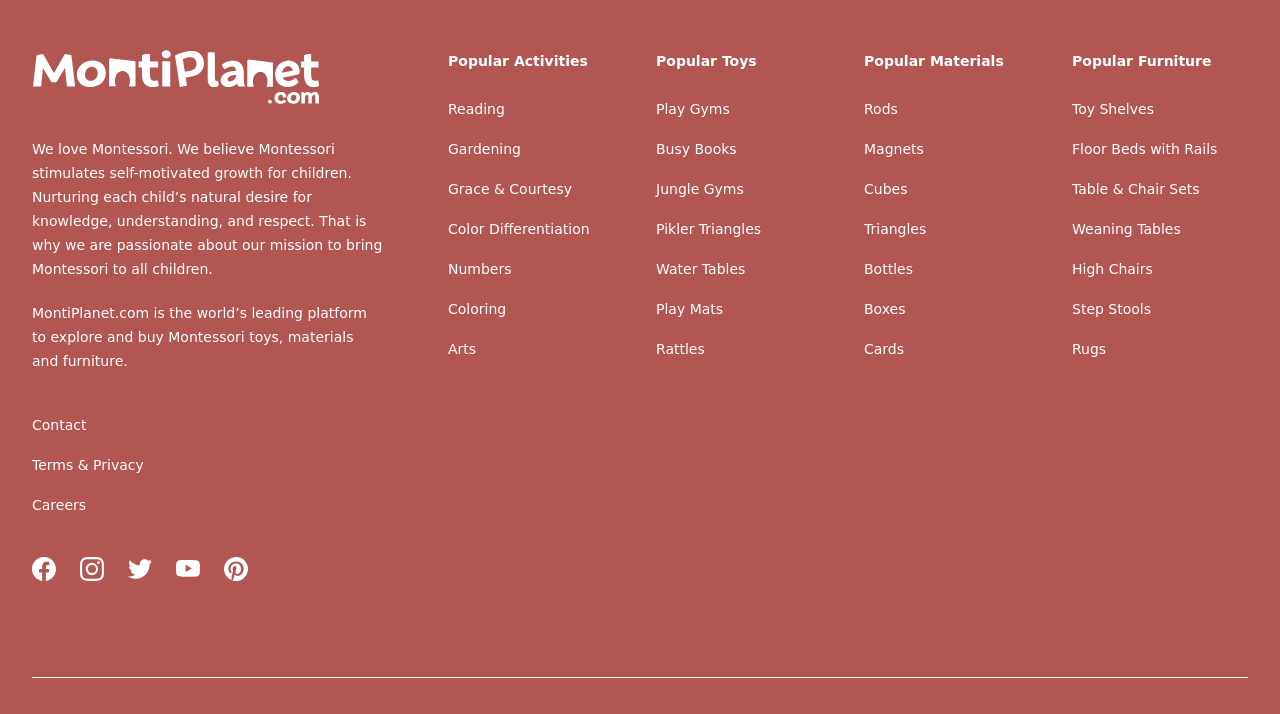Please provide a comprehensive response to the question below by analyzing the image: 
What social media platforms is MontiPlanet.com present on?

The presence of MontiPlanet.com on various social media platforms is indicated by the links to these platforms, namely Facebook, Instagram, Twitter, YouTube, and Pinterest, which are located at the top of the webpage.